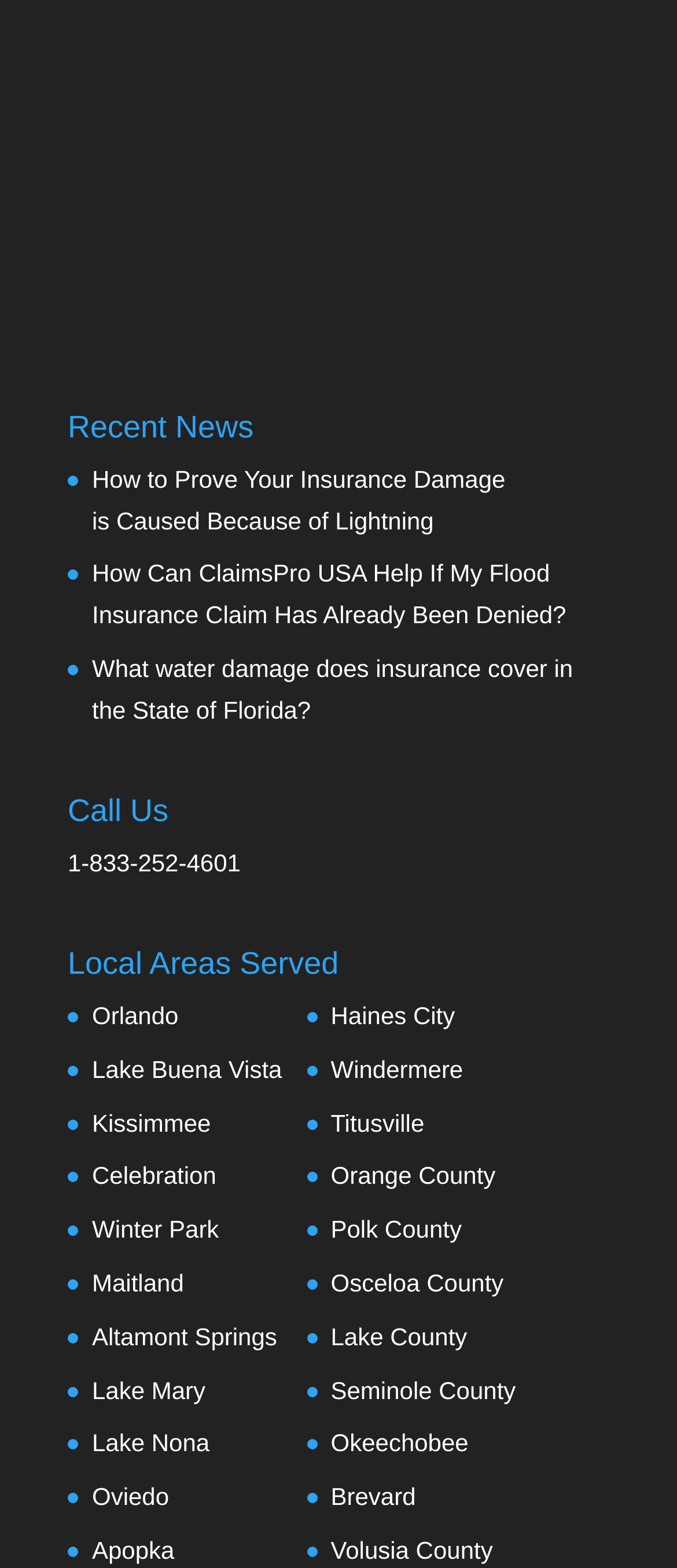Determine the bounding box coordinates of the region I should click to achieve the following instruction: "Visit the page for Orlando". Ensure the bounding box coordinates are four float numbers between 0 and 1, i.e., [left, top, right, bottom].

[0.136, 0.639, 0.264, 0.656]